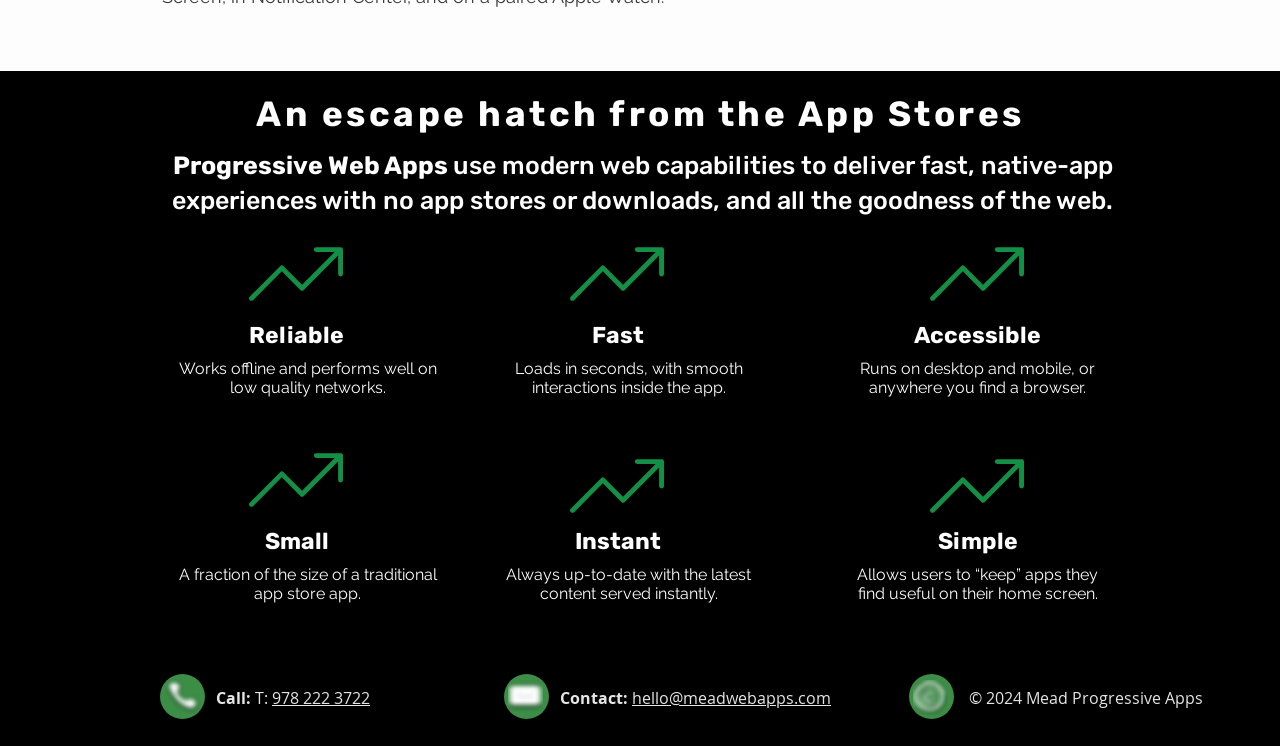Respond to the following query with just one word or a short phrase: 
What is the contact email address provided on the webpage?

hello@meadwebapps.com